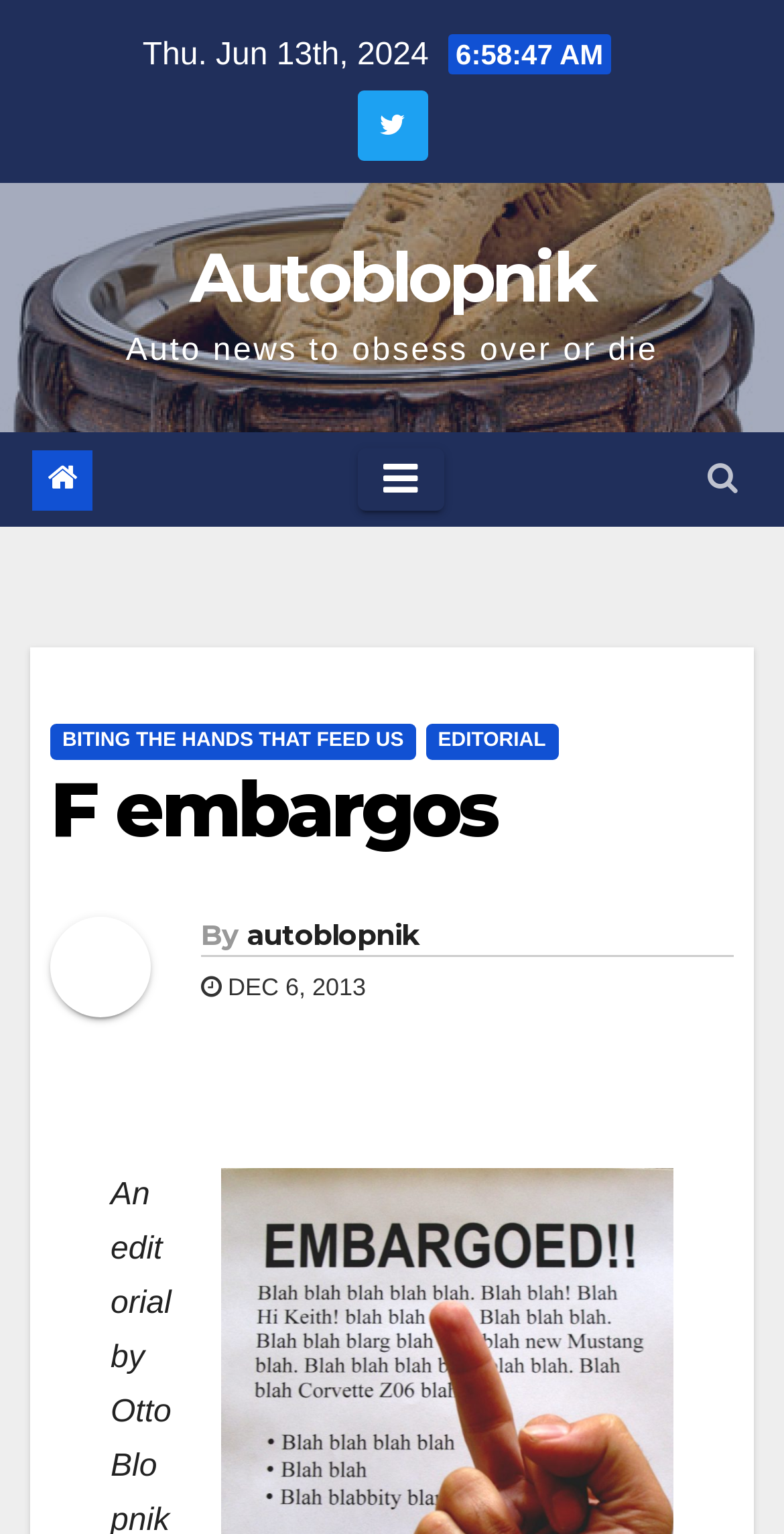Please provide a short answer using a single word or phrase for the question:
What is the title of the article?

F embargos